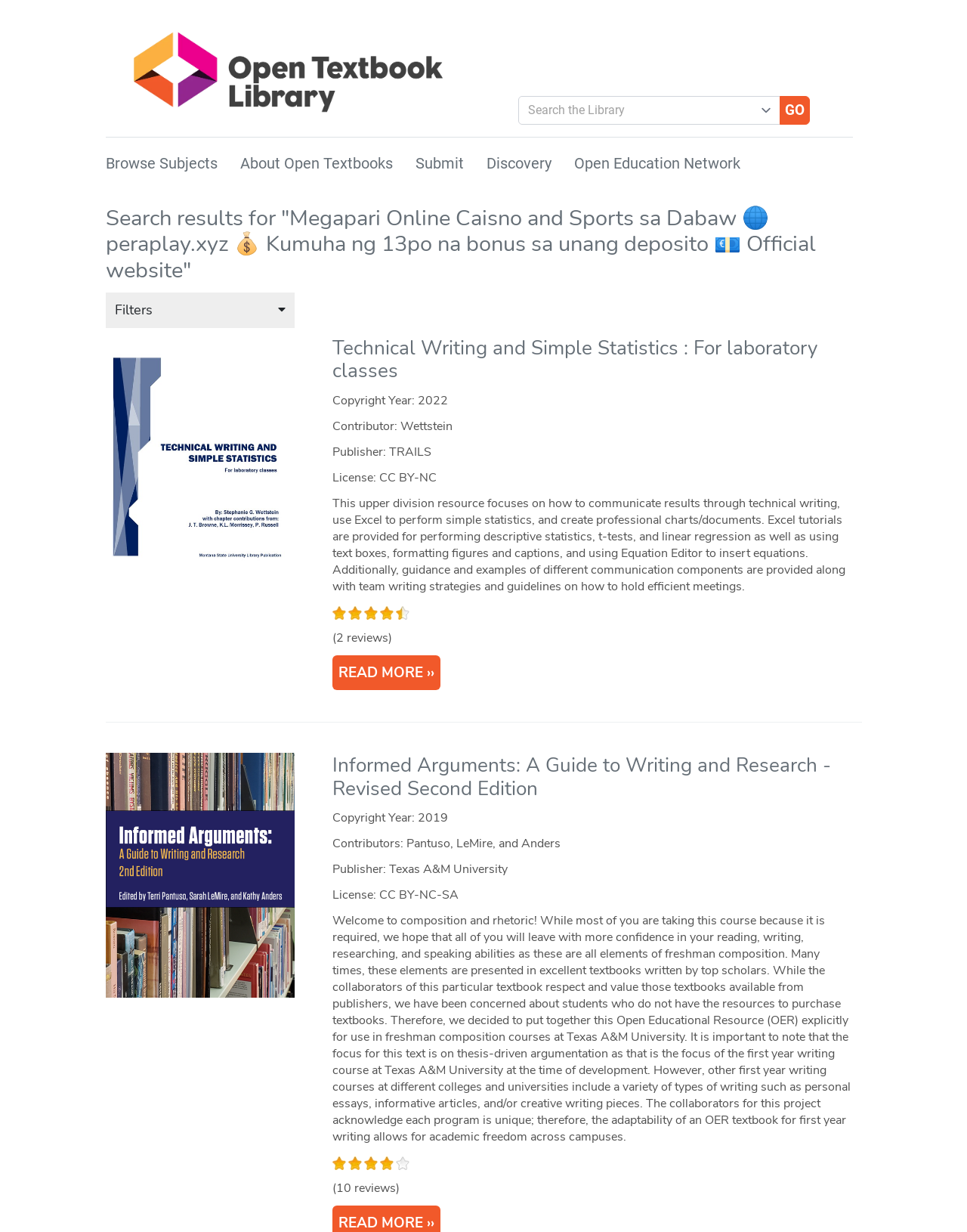Carefully examine the image and provide an in-depth answer to the question: What is the copyright year of the first textbook?

The copyright year of the first textbook, 'Technical Writing and Simple Statistics : For laboratory classes', is listed as 'Copyright Year: 2022'.